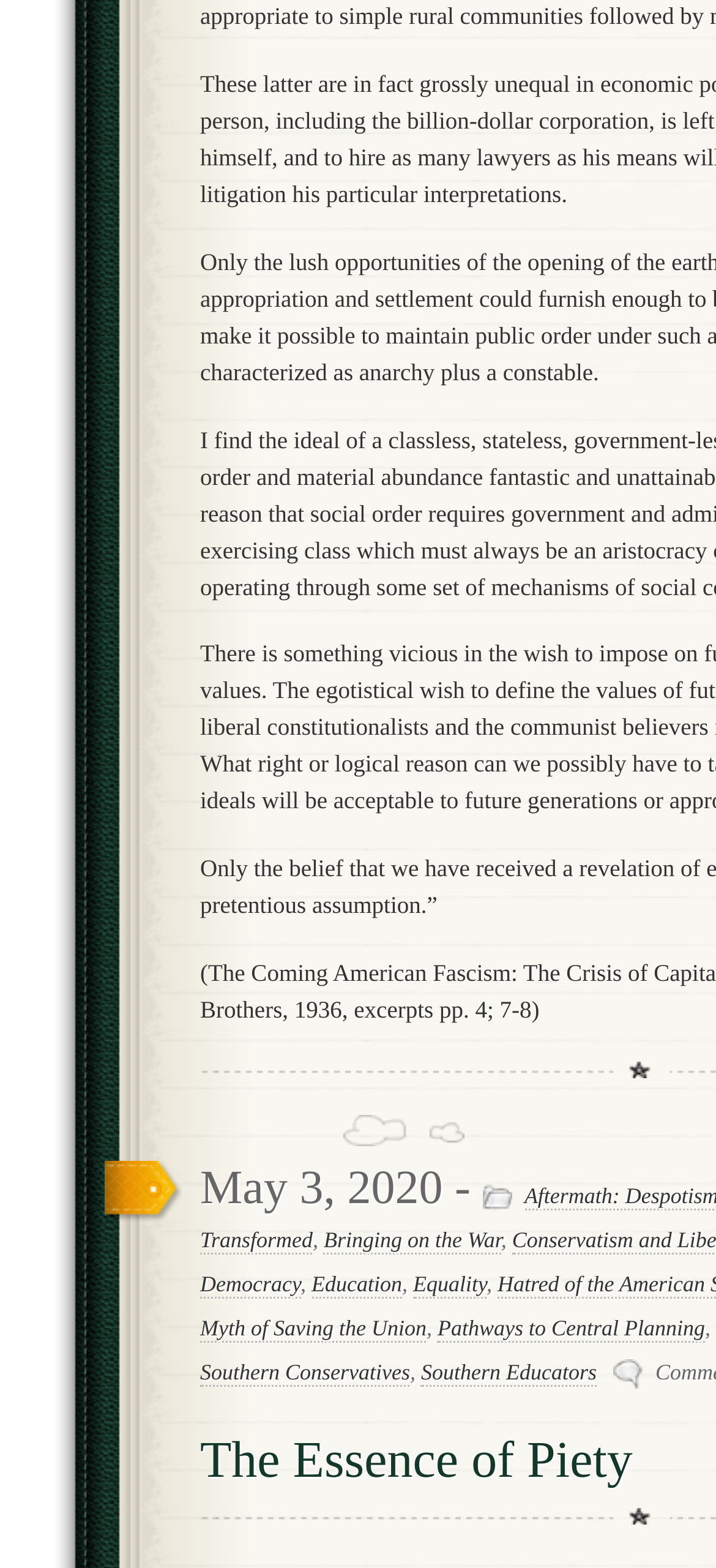Identify the bounding box for the described UI element: "Pathways to Central Planning".

[0.611, 0.839, 0.985, 0.856]